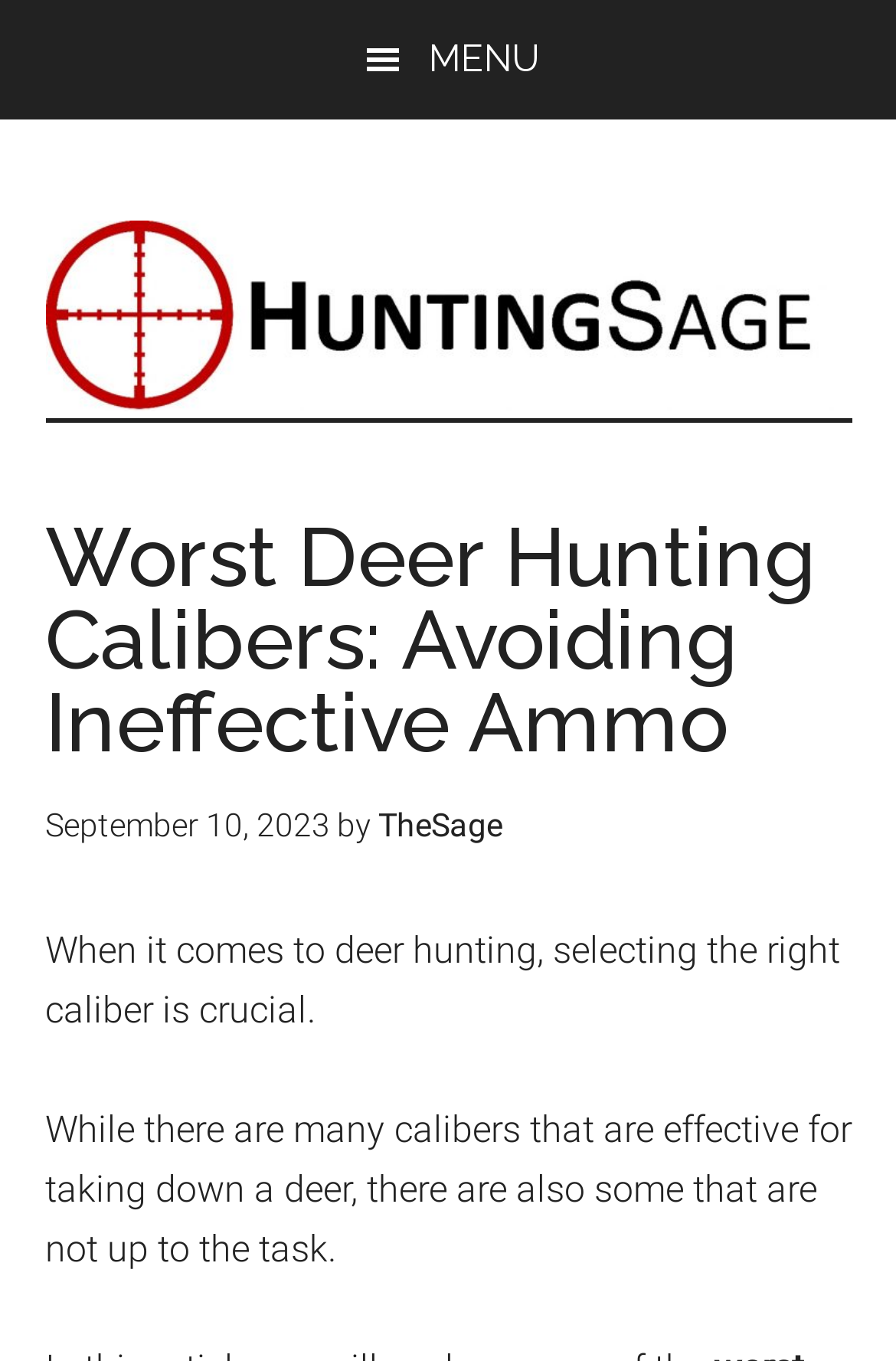What is the position of the 'MENU' button?
Based on the image, provide a one-word or brief-phrase response.

Top